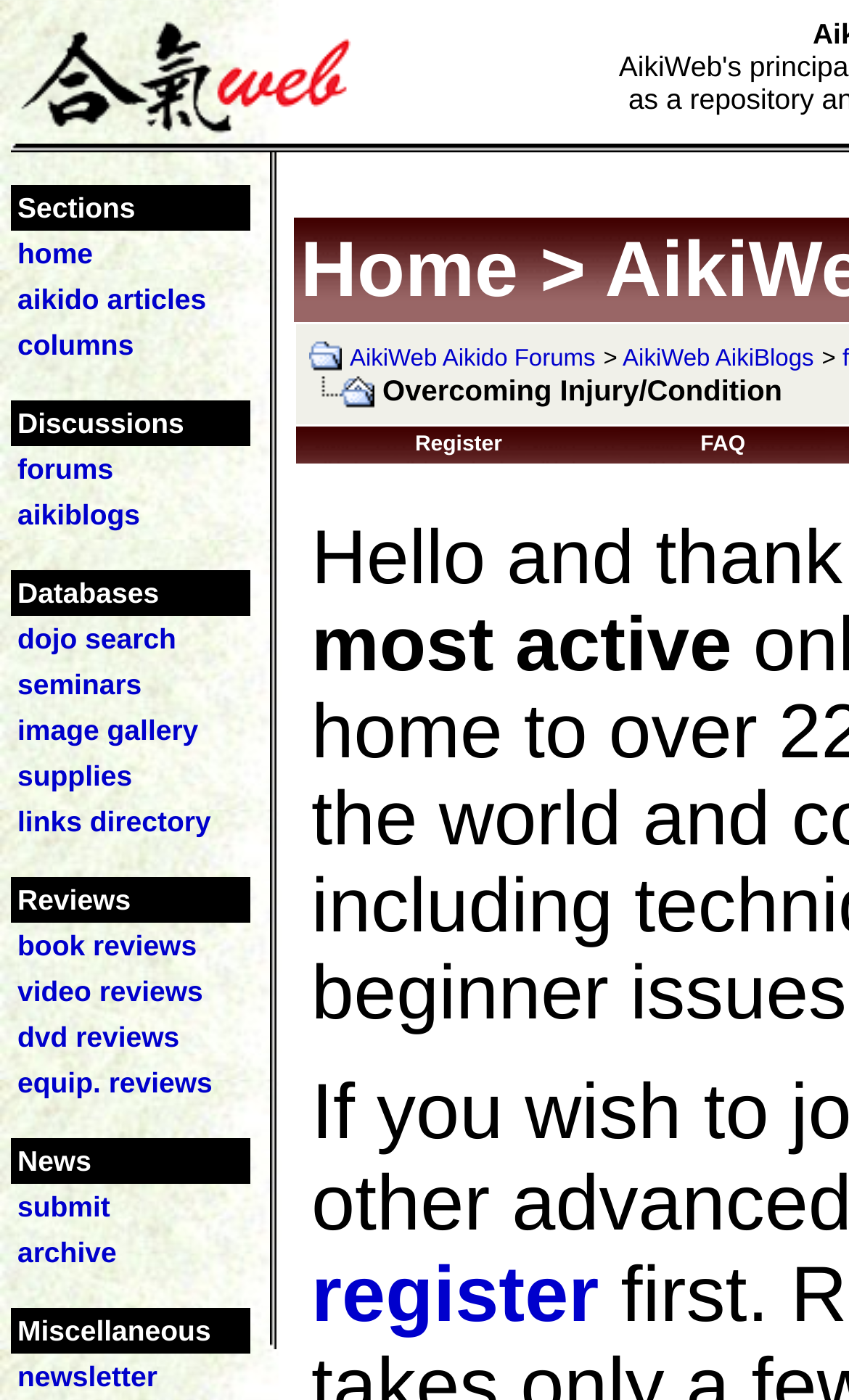Locate the bounding box coordinates of the clickable area needed to fulfill the instruction: "View 'Conclusion'".

None